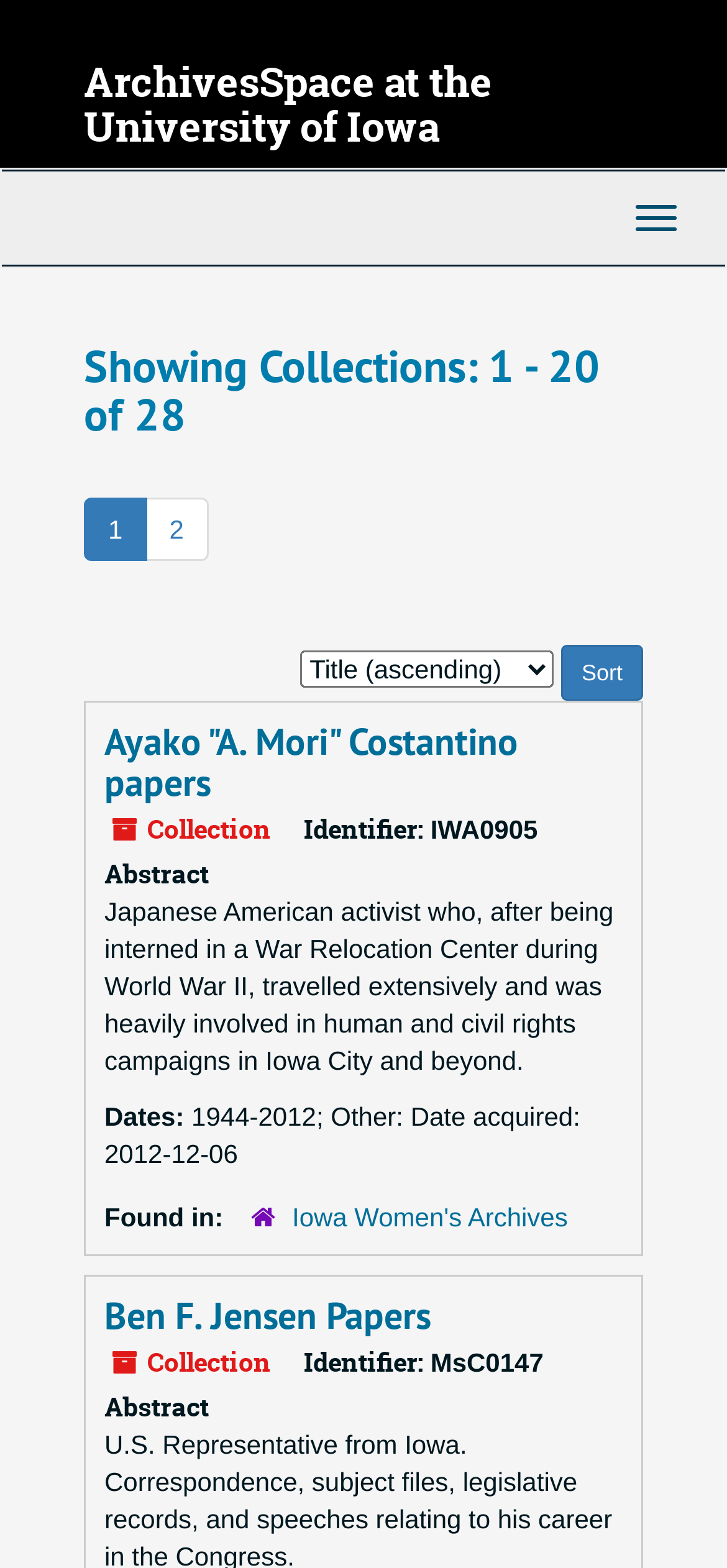Predict the bounding box of the UI element based on this description: "Ben F. Jensen Papers".

[0.144, 0.823, 0.592, 0.854]